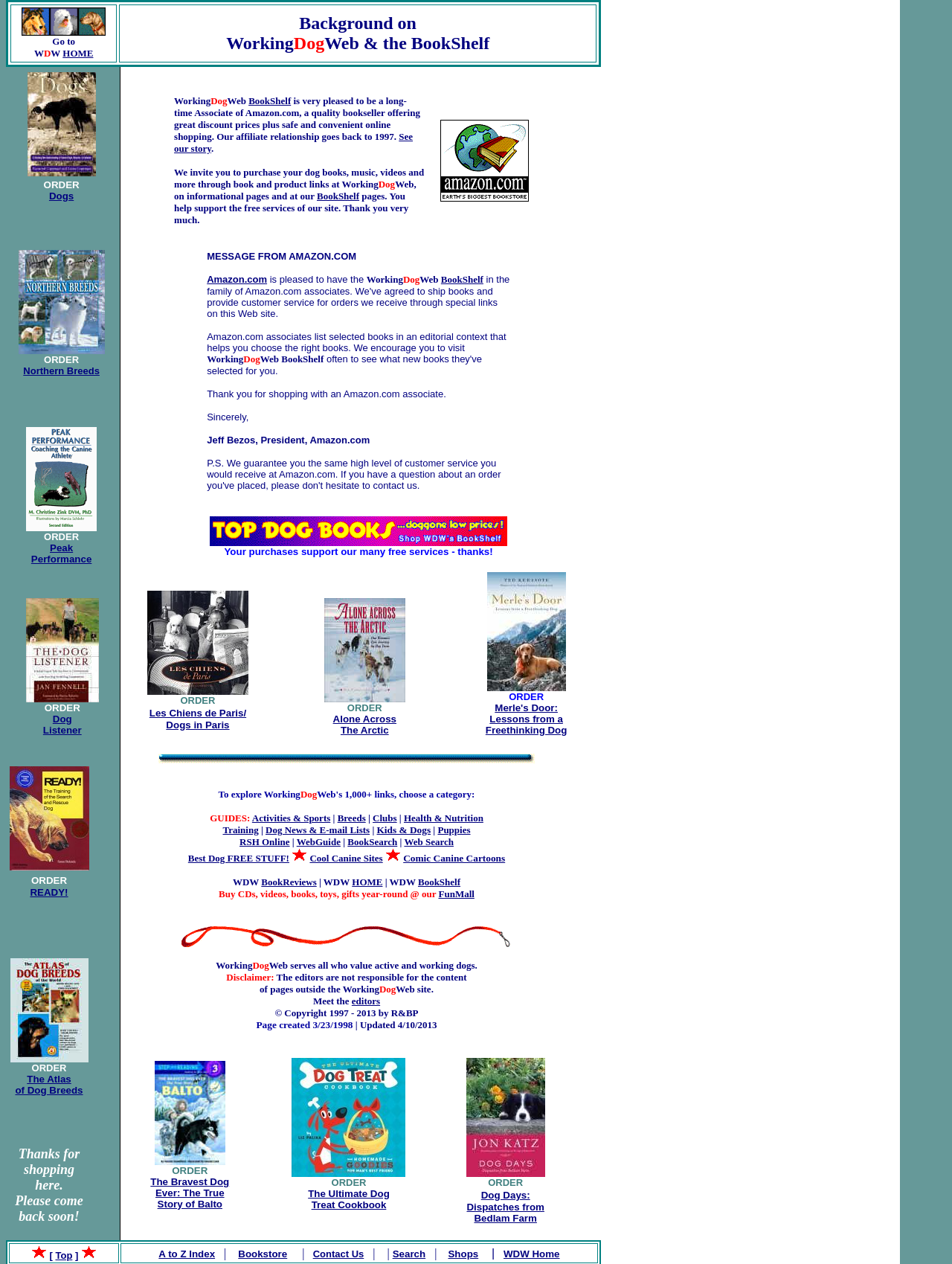What is the name of the book with a picture of dogs in Paris?
Please provide a detailed and thorough answer to the question.

The book with a picture of dogs in Paris is called 'Les Chiens de Paris/Dogs in Paris', and it can be ordered from the website.